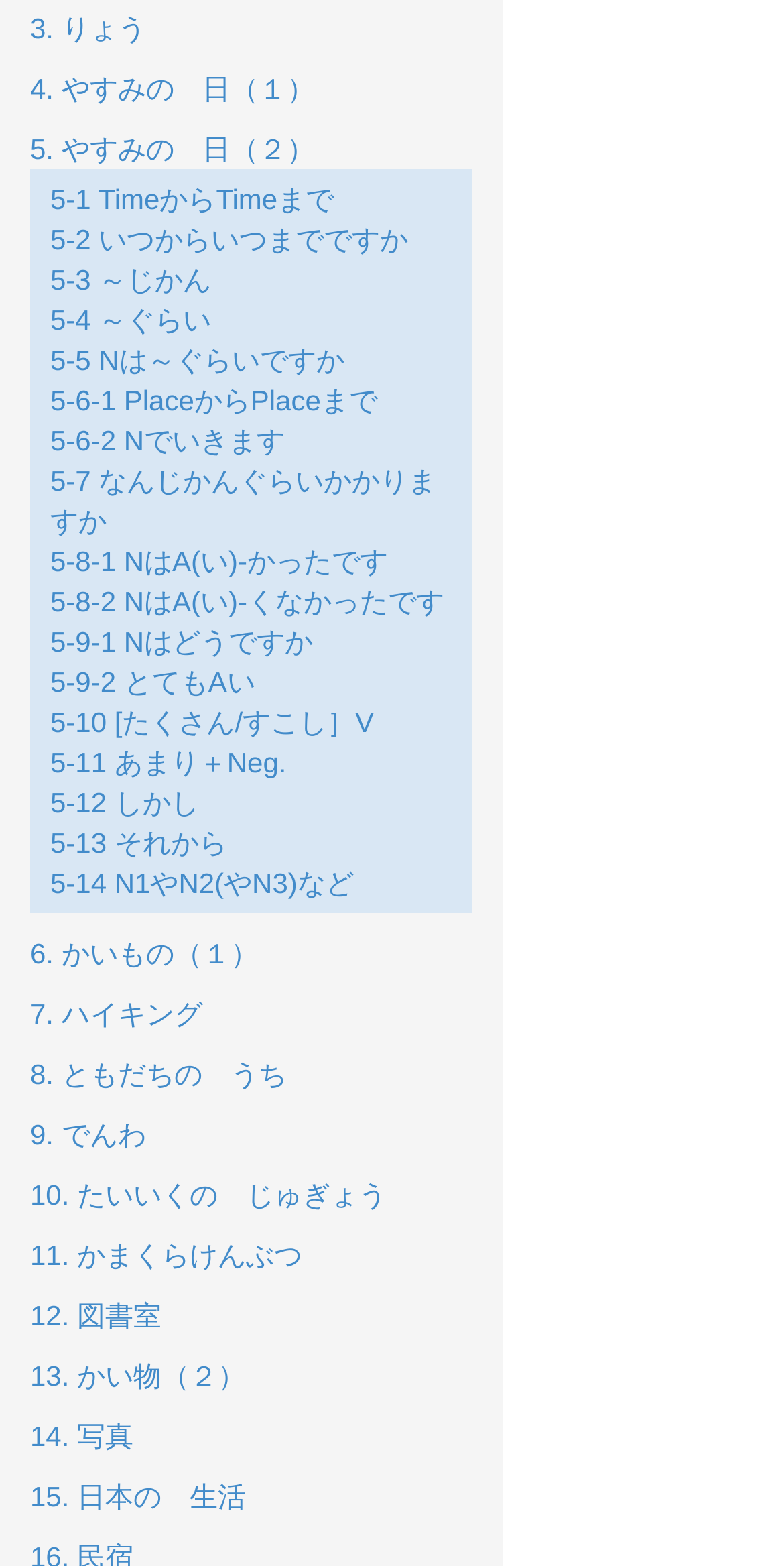Please answer the following question using a single word or phrase: 
What is the second link under 'やすみの　日'?

5-2 いつからいつまでですか